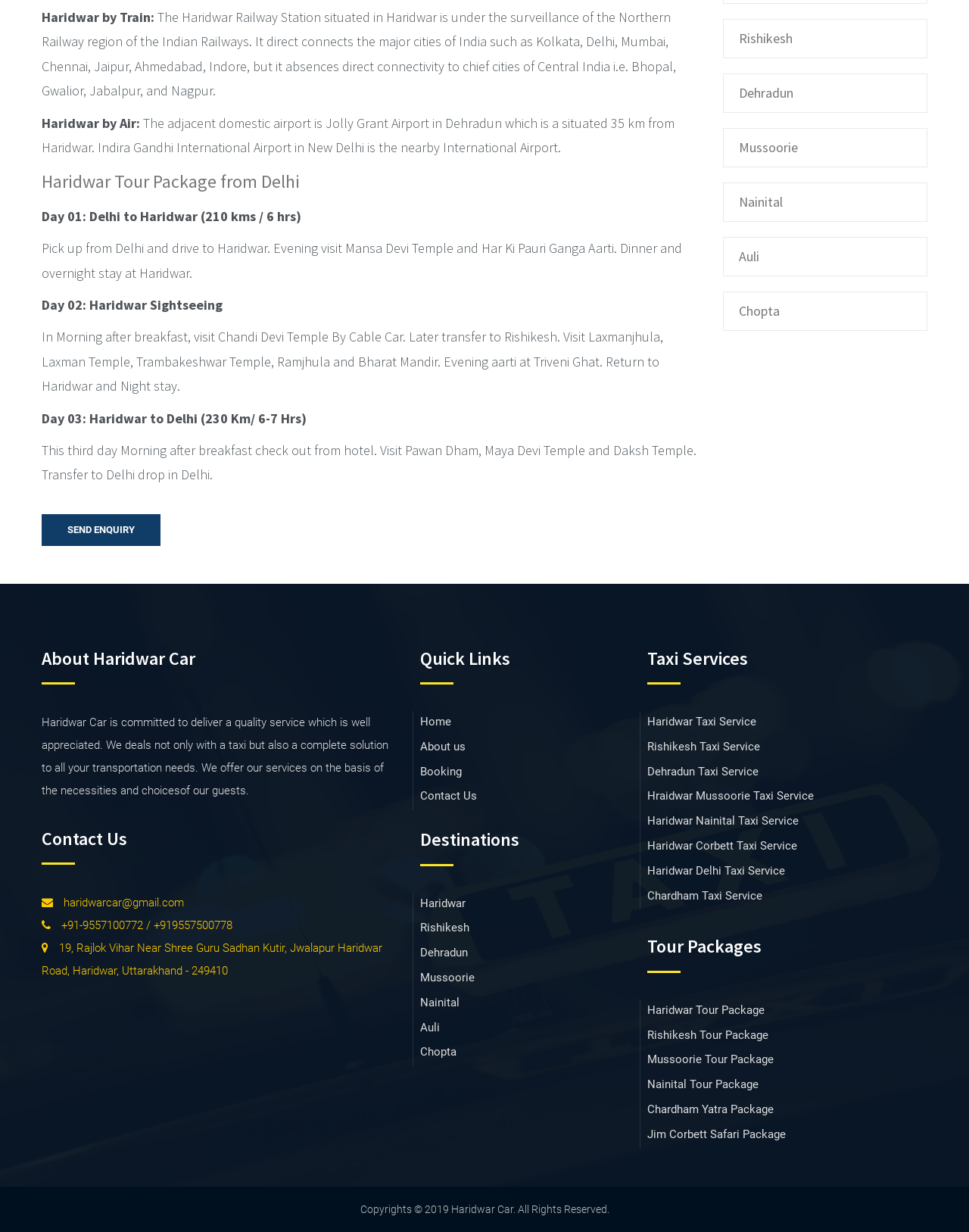Refer to the element description Contact Us and identify the corresponding bounding box in the screenshot. Format the coordinates as (top-left x, top-left y, bottom-right x, bottom-right y) with values in the range of 0 to 1.

[0.434, 0.641, 0.492, 0.652]